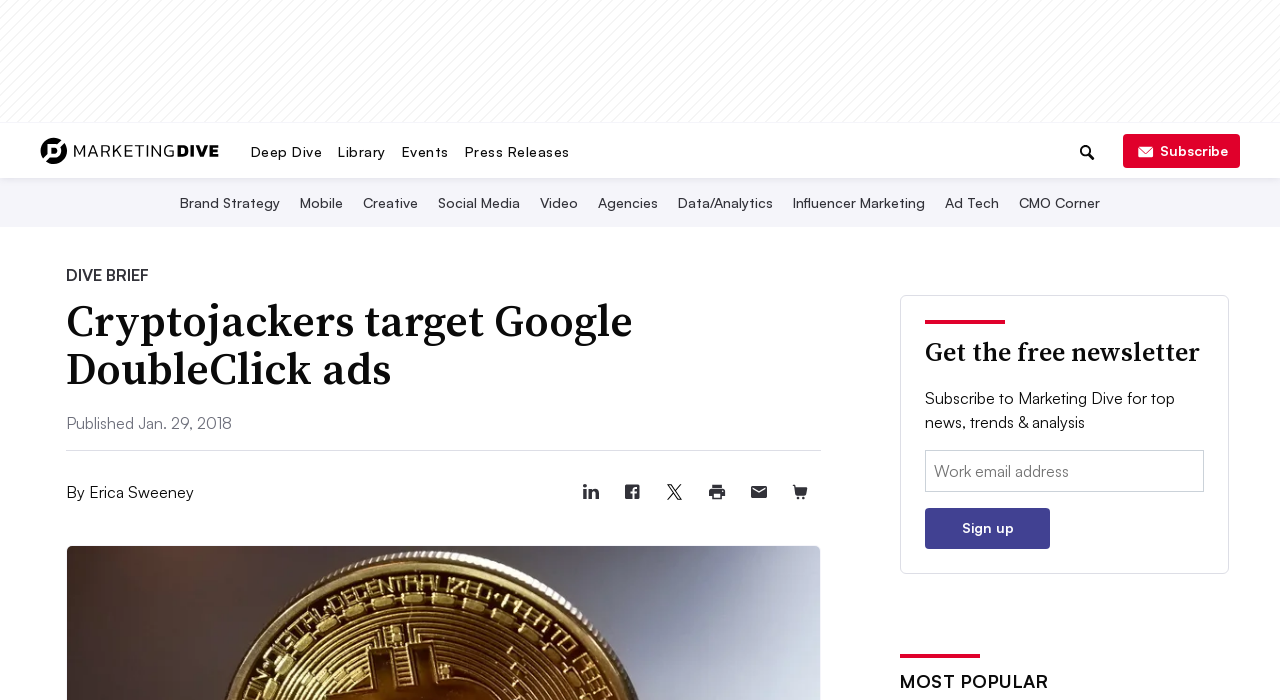What is the topic of the main article?
Could you give a comprehensive explanation in response to this question?

The main article on the webpage has a heading that reads 'Cryptojackers target Google DoubleClick ads', which suggests that the article is about cryptojackers and their targeting of Google DoubleClick ads.